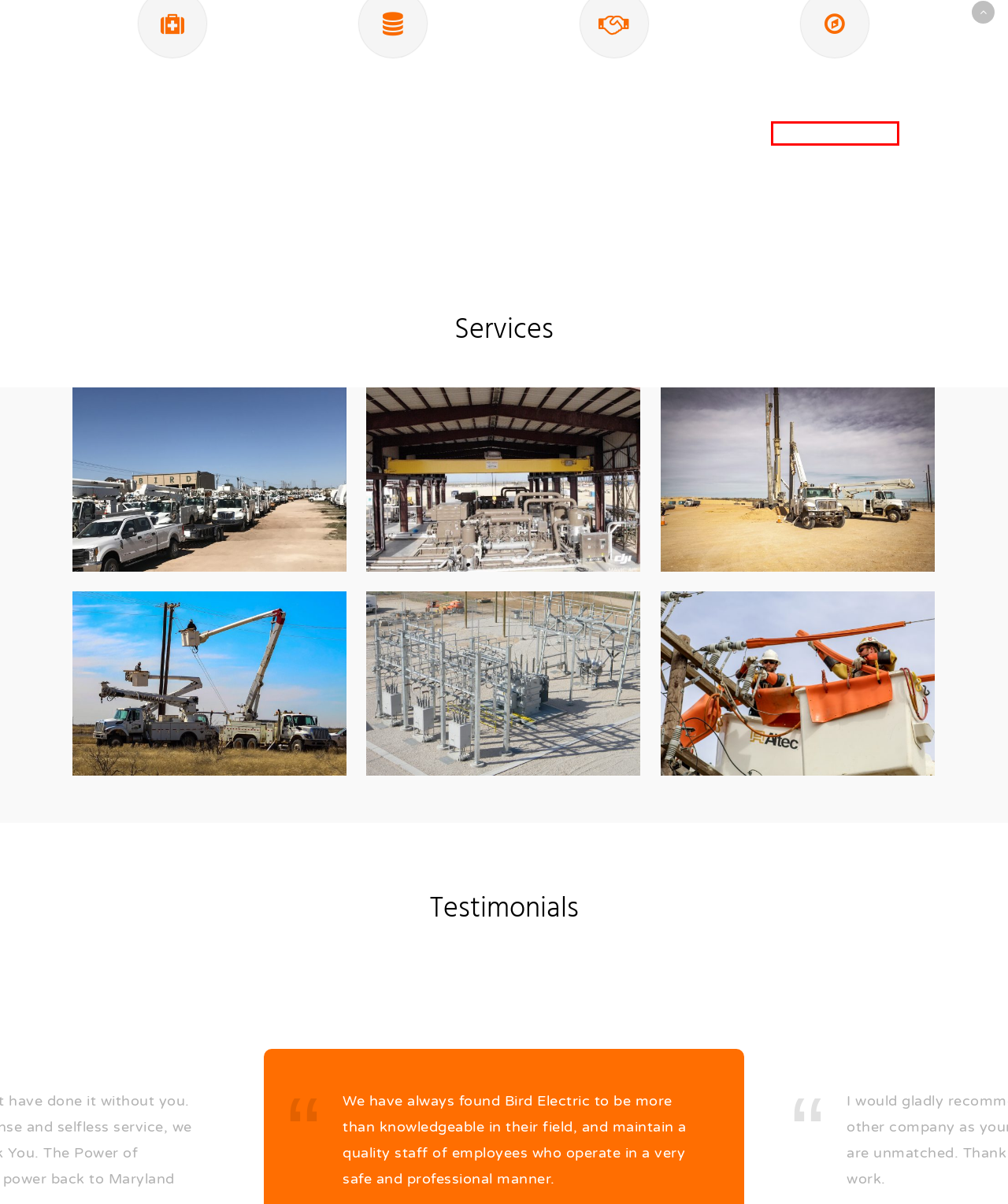You have a screenshot of a webpage with an element surrounded by a red bounding box. Choose the webpage description that best describes the new page after clicking the element inside the red bounding box. Here are the candidates:
A. Storm Restoration - Bird Electric Enterprises
B. Substations - Bird Electric Enterprises
C. Electrical Facilities - Bird Electric Enterprises
D. Programming Automation - Bird Electric Enterprises
E. Services - Bird Electric Enterprises
F. Transmission - Bird Electric Enterprises
G. Job Opportunities at Bird Electric, Inc
H. Distribution - Bird Electric Enterprises

E